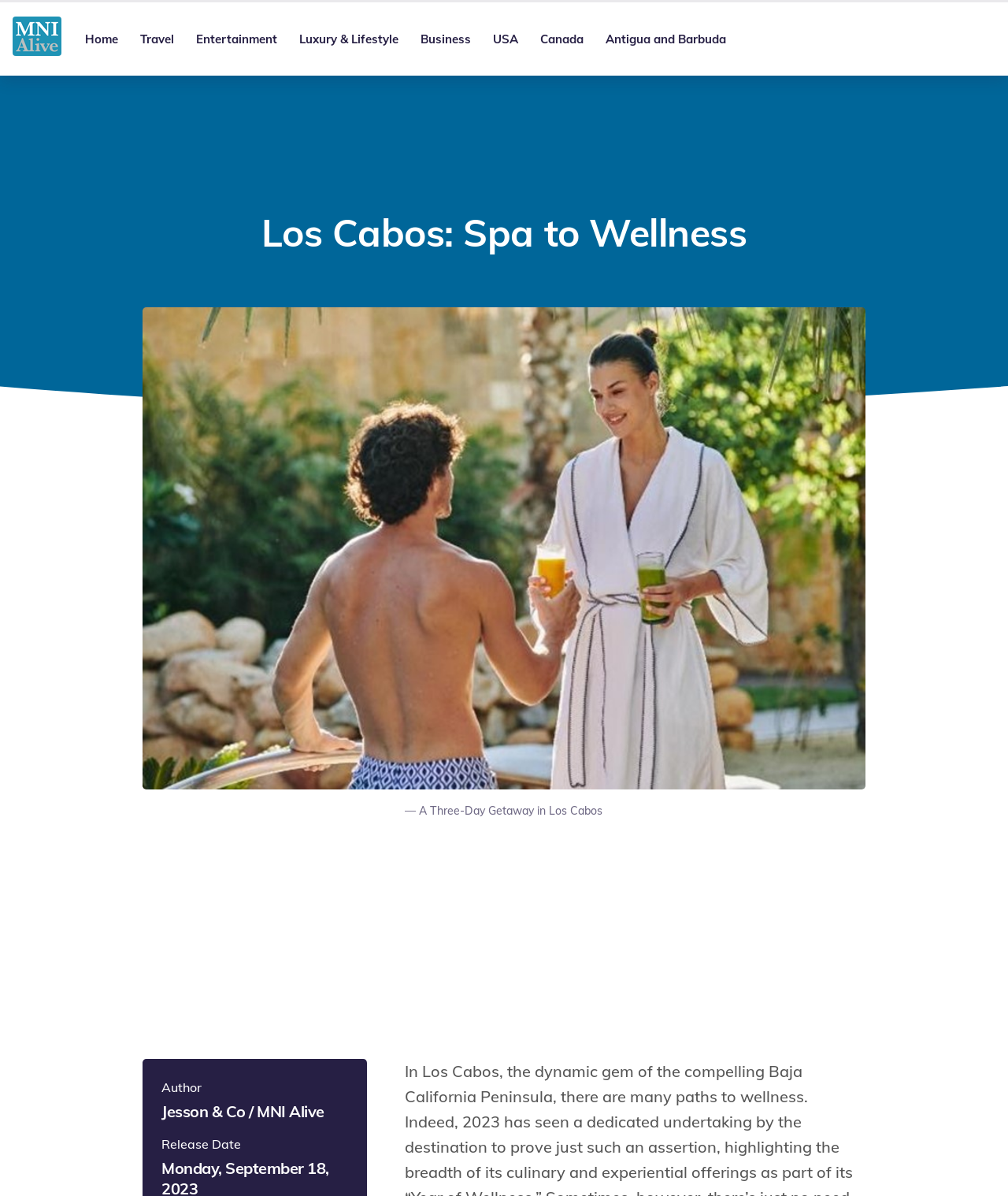Give a detailed account of the webpage, highlighting key information.

The webpage is about Los Cabos, specifically focusing on spa and wellness. At the top left corner, there is a logo of MNI Alive, which is a link. Next to it, there is a navigation menu with links to various sections such as Home, Travel, Entertainment, Luxury & Lifestyle, Business, and country-specific links like USA, Canada, and Antigua and Barbuda.

Below the navigation menu, there is a prominent heading that reads "Los Cabos: Spa to Wellness". Underneath the heading, there is a large figure that takes up most of the width of the page, featuring an image with a caption "A Three-Day Getaway in Los Cabos". The image is accompanied by an advertisement iframe below it.

At the bottom of the page, there are some metadata, including the author's name and release date, which are displayed in a compact format. The overall layout is organized, with clear headings and concise text, making it easy to navigate and read.